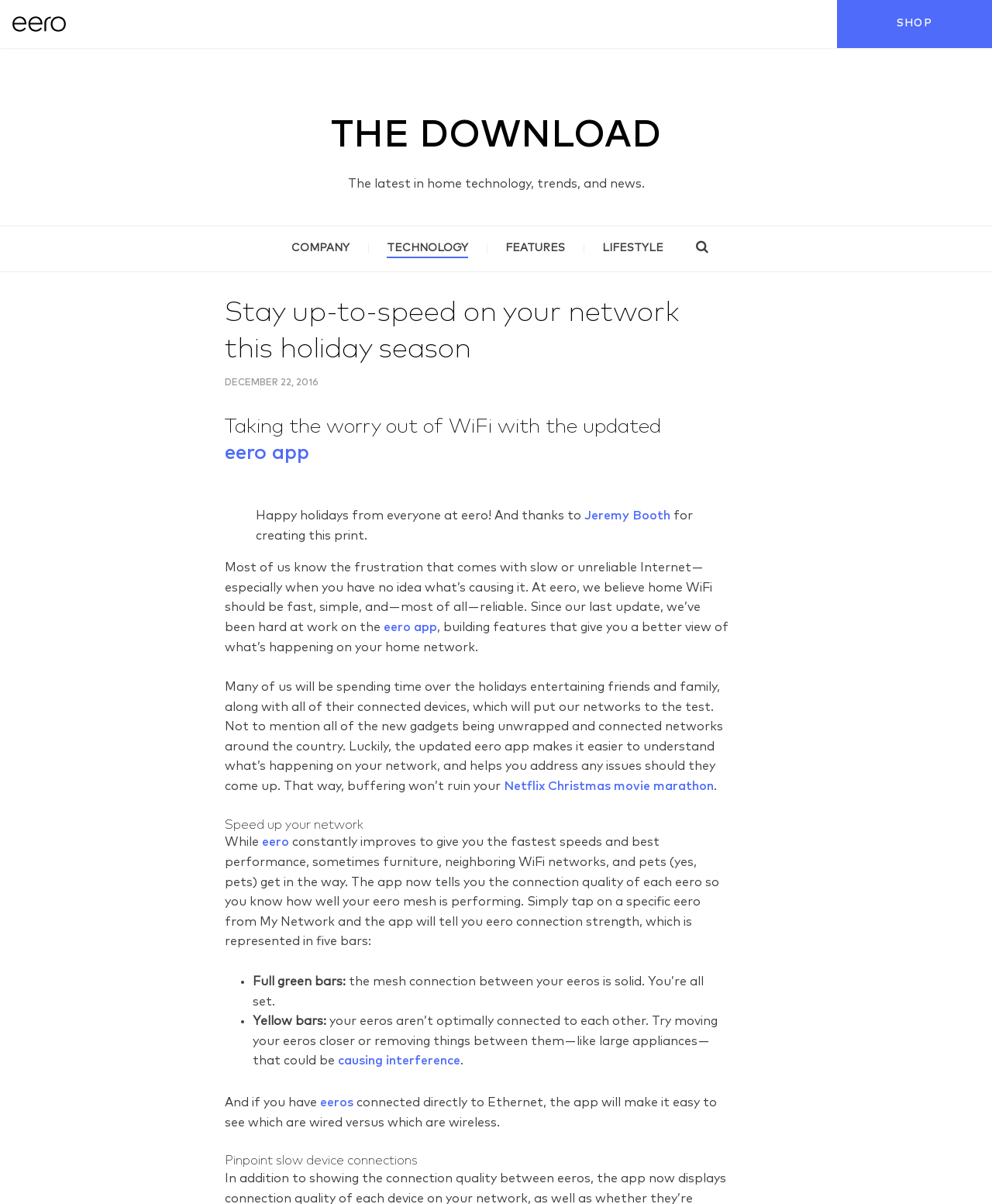Use a single word or phrase to answer the question: What does the yellow bar in the eero app indicate?

Suboptimal connection